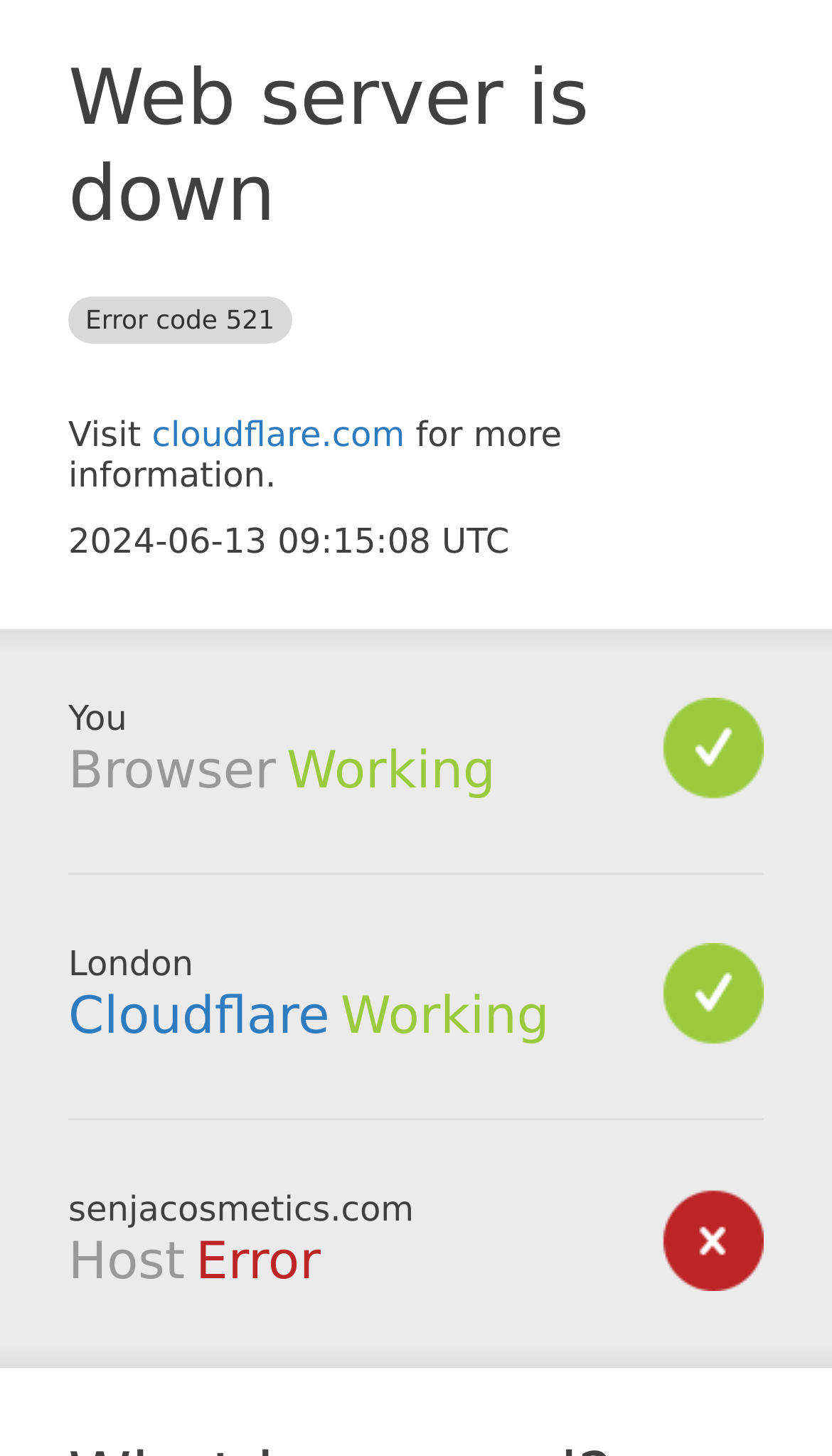Can you determine the main header of this webpage?

Web server is down Error code 521